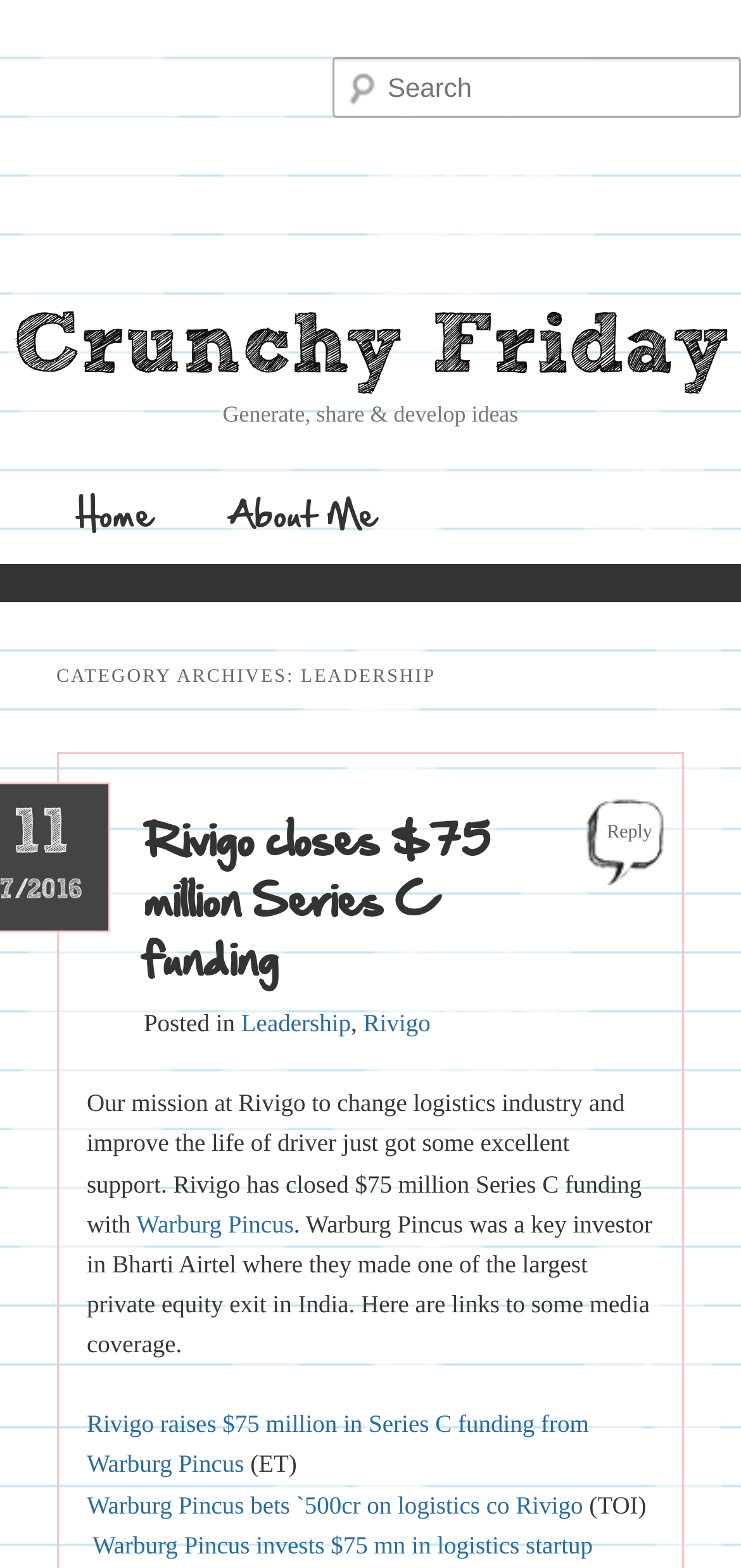Locate the bounding box coordinates of the area you need to click to fulfill this instruction: 'Read about Rivigo closes $75 million Series C funding'. The coordinates must be in the form of four float numbers ranging from 0 to 1: [left, top, right, bottom].

[0.194, 0.513, 0.661, 0.635]